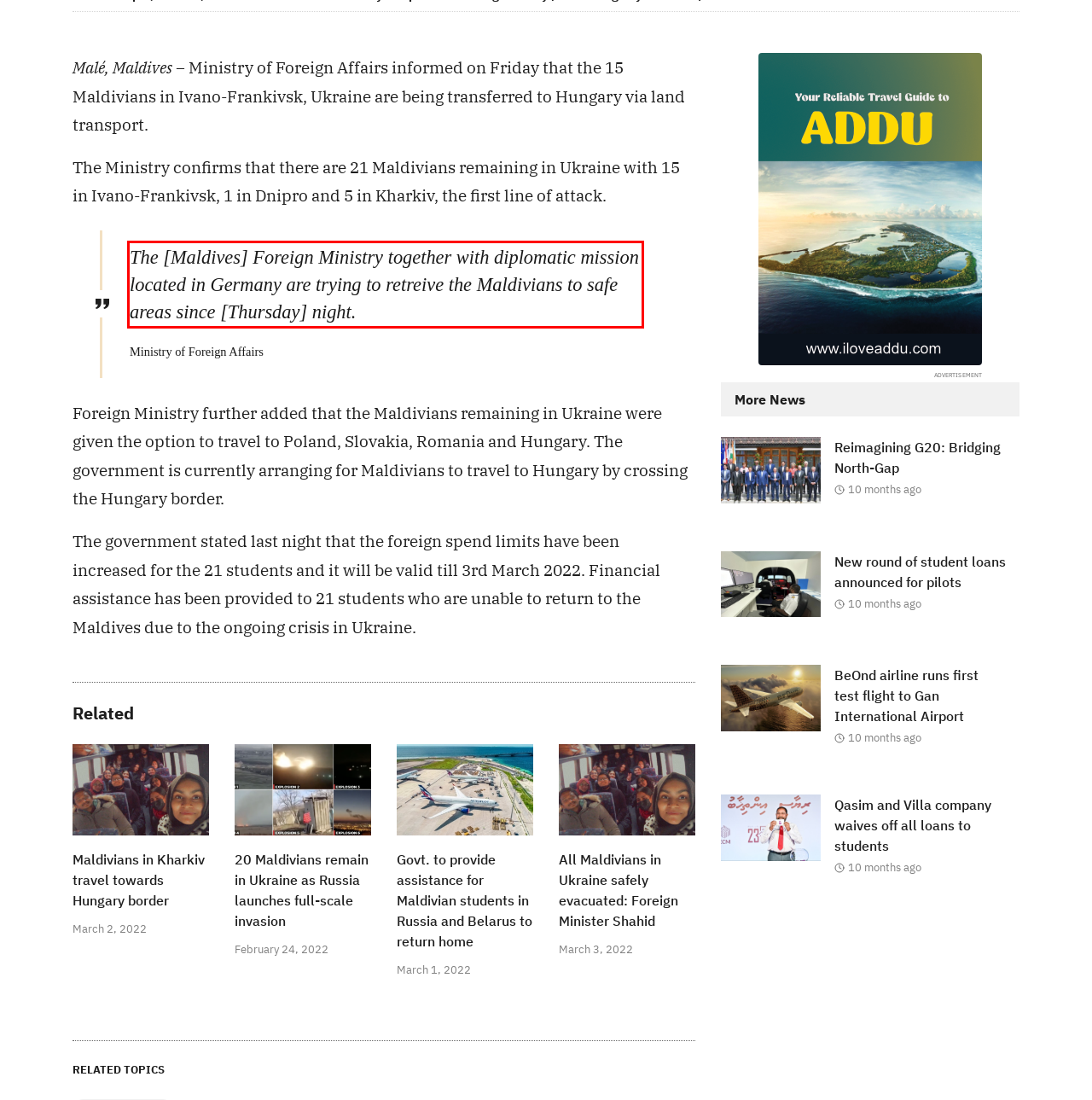Please perform OCR on the UI element surrounded by the red bounding box in the given webpage screenshot and extract its text content.

The [Maldives] Foreign Ministry together with diplomatic mission located in Germany are trying to retreive the Maldivians to safe areas since [Thursday] night.